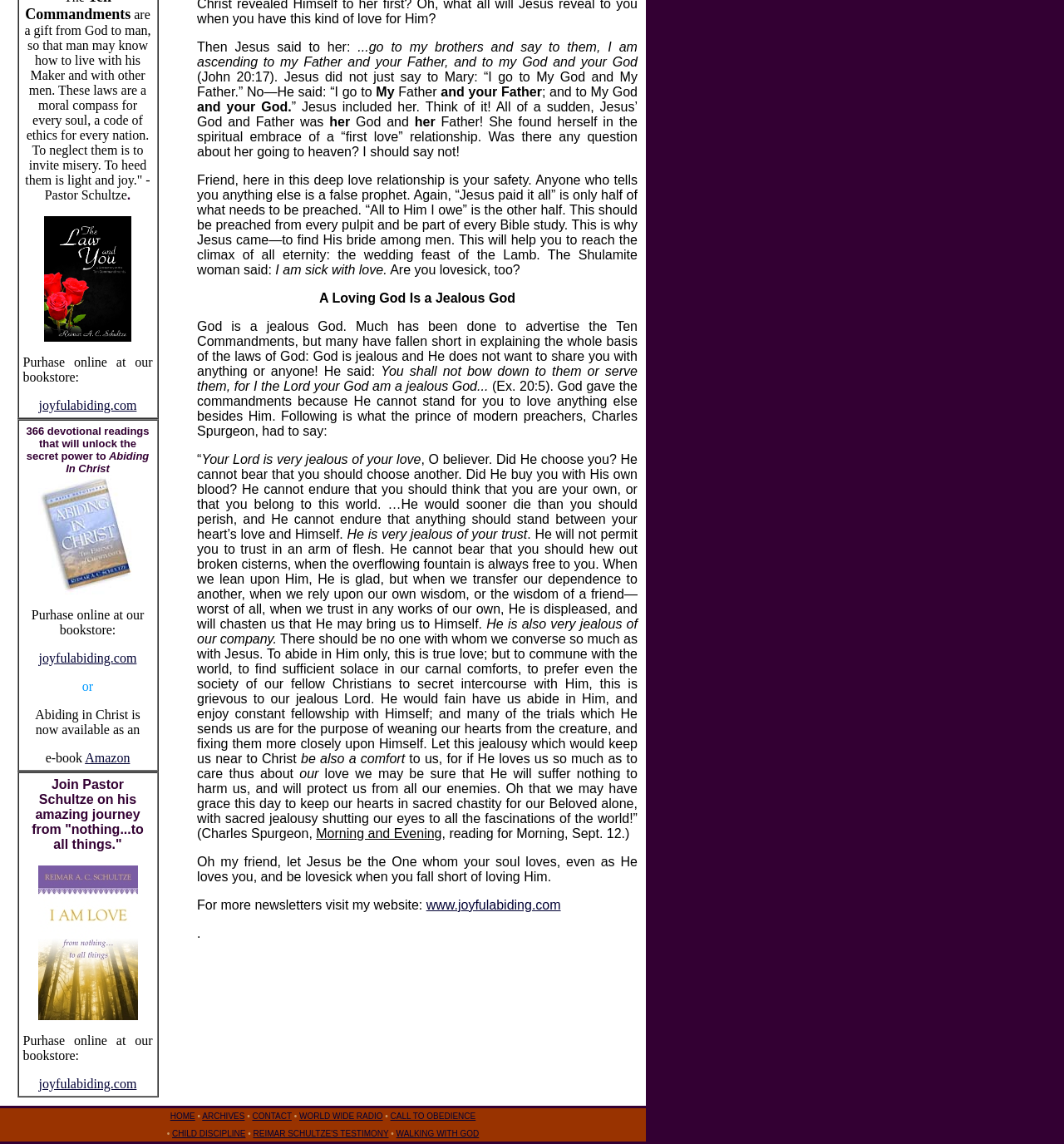Given the webpage screenshot and the description, determine the bounding box coordinates (top-left x, top-left y, bottom-right x, bottom-right y) that define the location of the UI element matching this description: CALL TO OBEDIENCE

[0.367, 0.972, 0.447, 0.98]